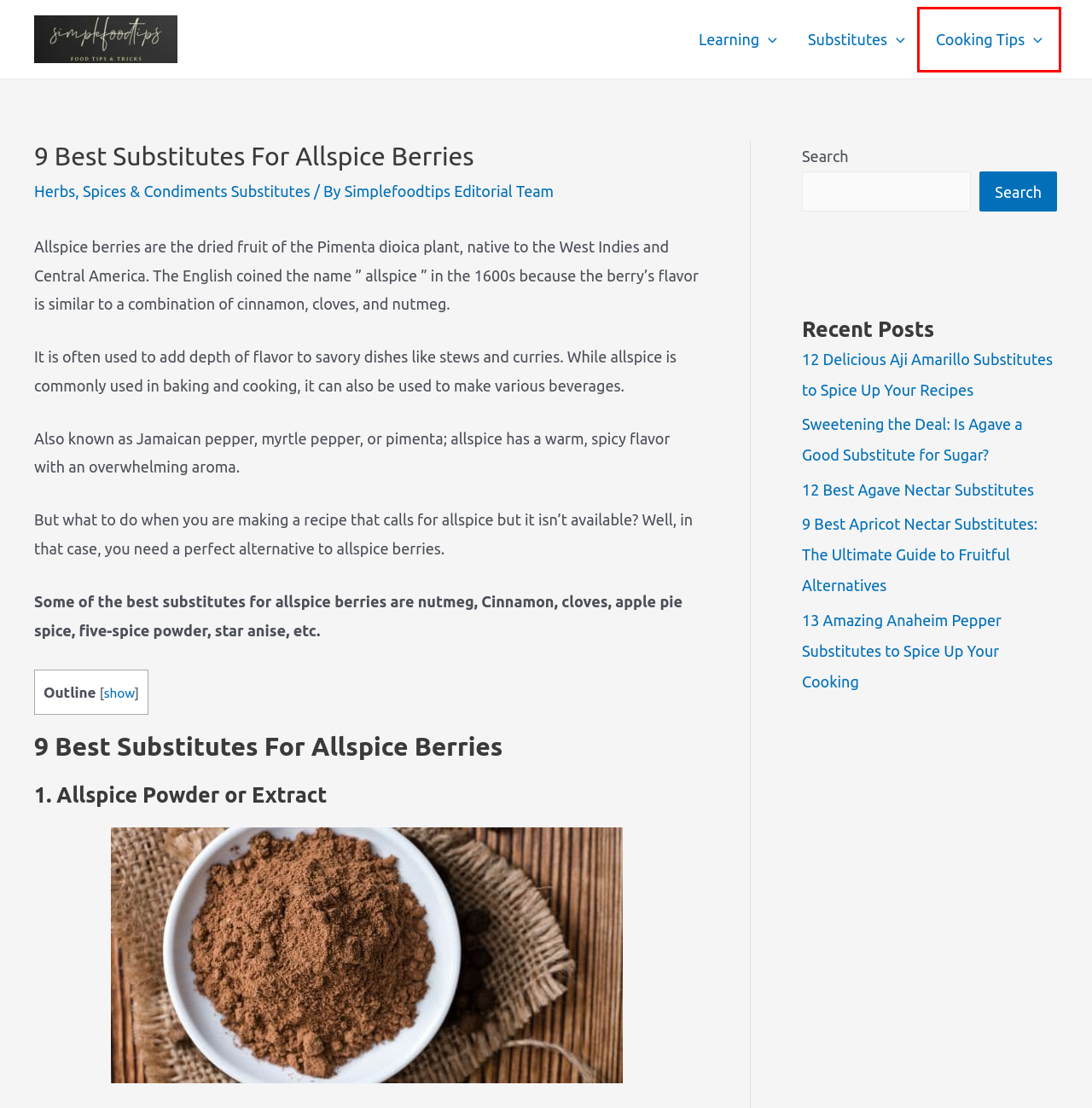Look at the screenshot of a webpage with a red bounding box and select the webpage description that best corresponds to the new page after clicking the element in the red box. Here are the options:
A. Herbs, Spices & Condiments Substitutes | Simple Food Tips
B. Simplefoodtips Editorial Team | Simple Food Tips
C. Learning | Simple Food Tips
D. 11 Best Substitutes For Chipotle Powder
E. Simple Food Tips | Food Tips, Tricks & More
F. 13 Best Substitute For Chili Powder
G. Substitutes | Simple Food Tips
H. Cooking Tips | Simple Food Tips

H